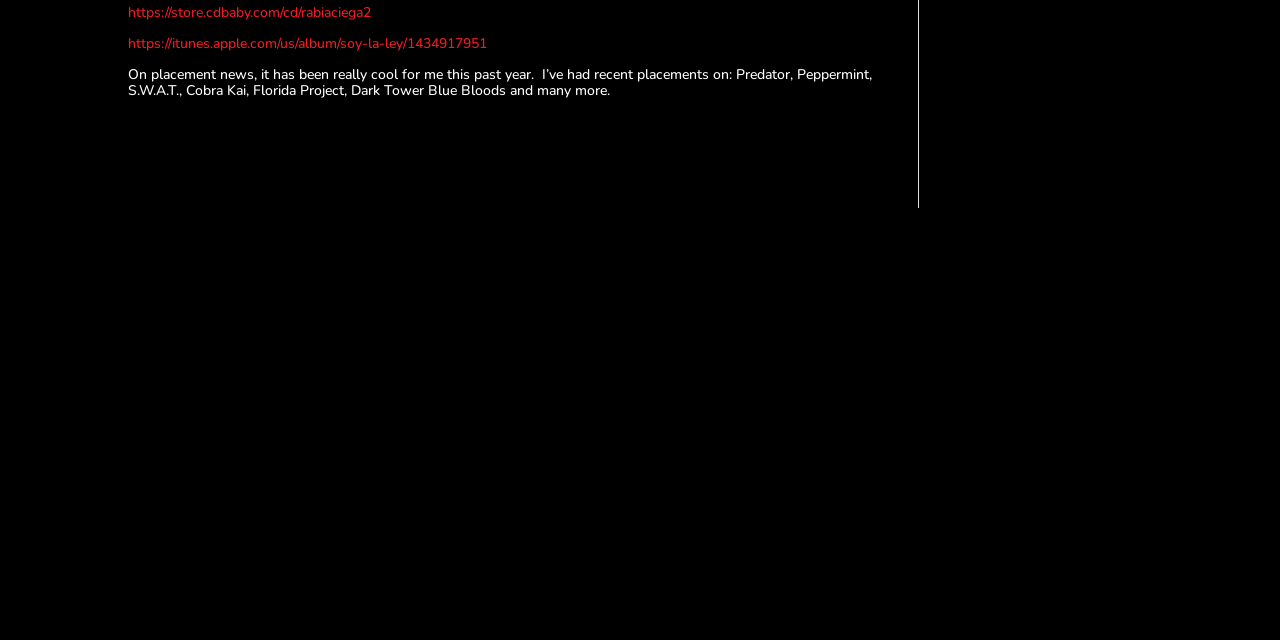Find the bounding box of the UI element described as follows: "https://itunes.apple.com/us/album/soy-la-ley/1434917951".

[0.1, 0.053, 0.38, 0.083]